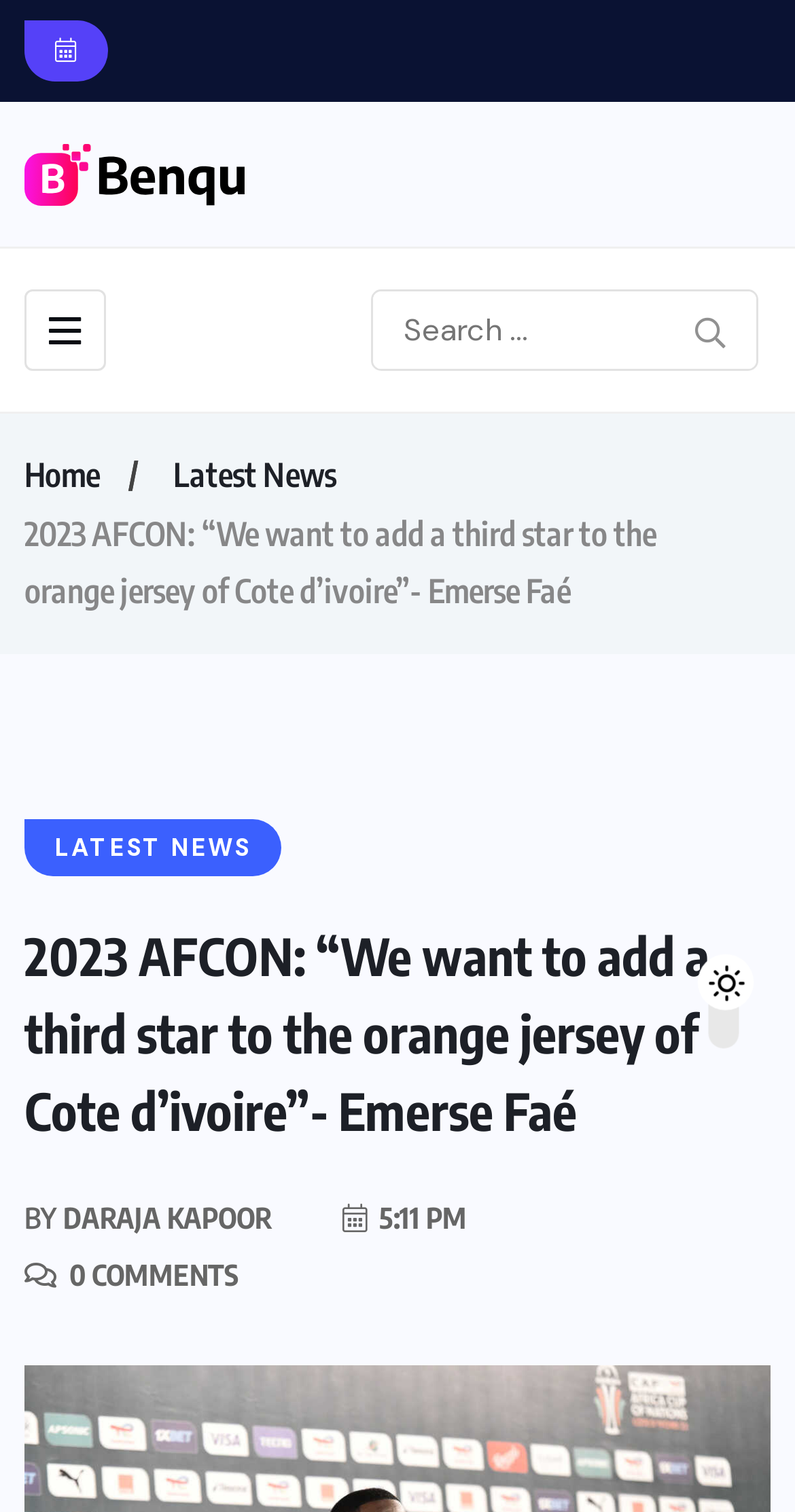How many comments are there on the article?
Please use the image to provide a one-word or short phrase answer.

0